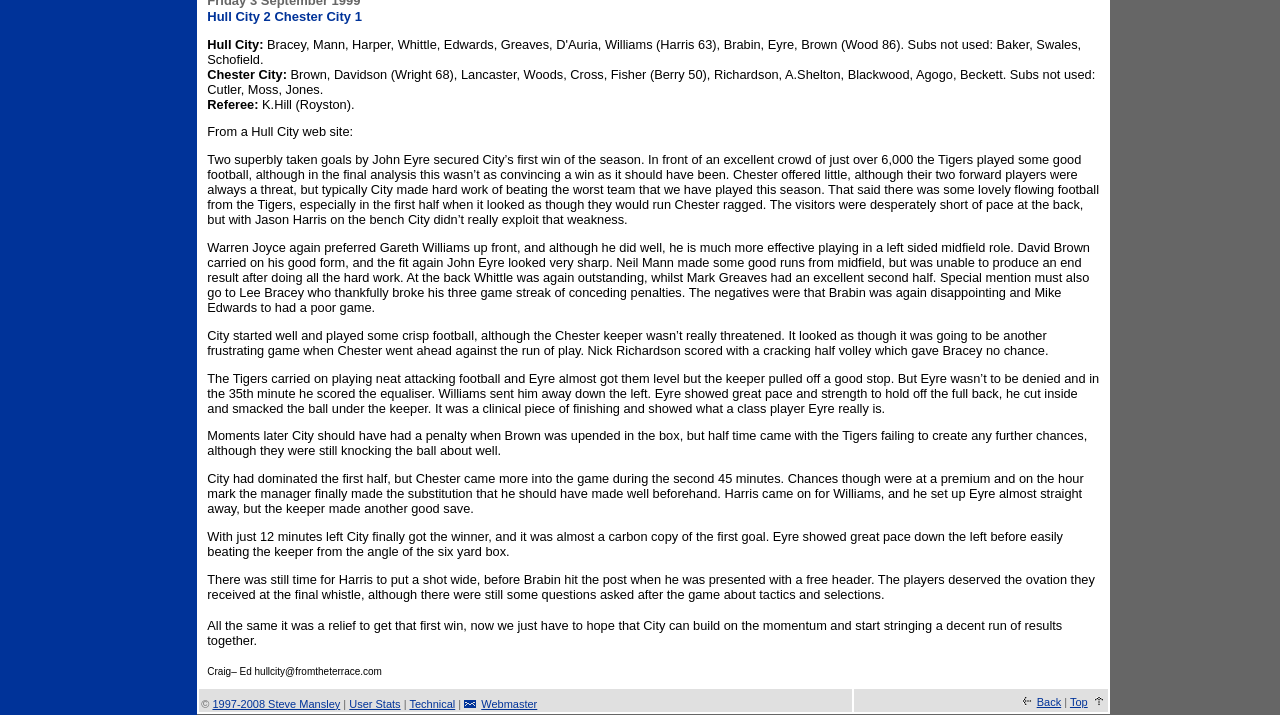For the following element description, predict the bounding box coordinates in the format (top-left x, top-left y, bottom-right x, bottom-right y). All values should be floating point numbers between 0 and 1. Description: 1997-2008 Steve Mansley

[0.166, 0.976, 0.266, 0.993]